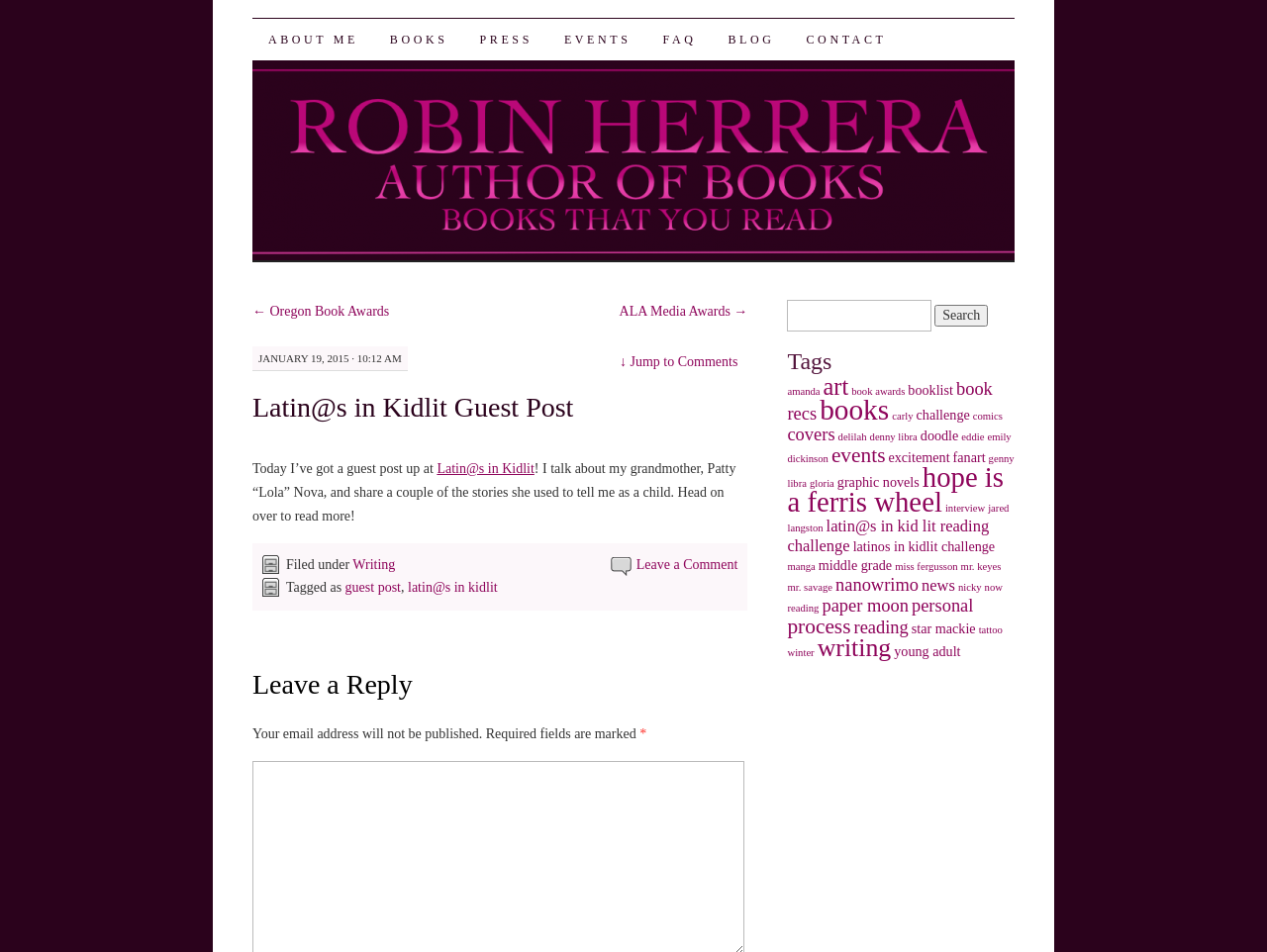What is the date of the guest post?
Using the image, provide a concise answer in one word or a short phrase.

JANUARY 19, 2015